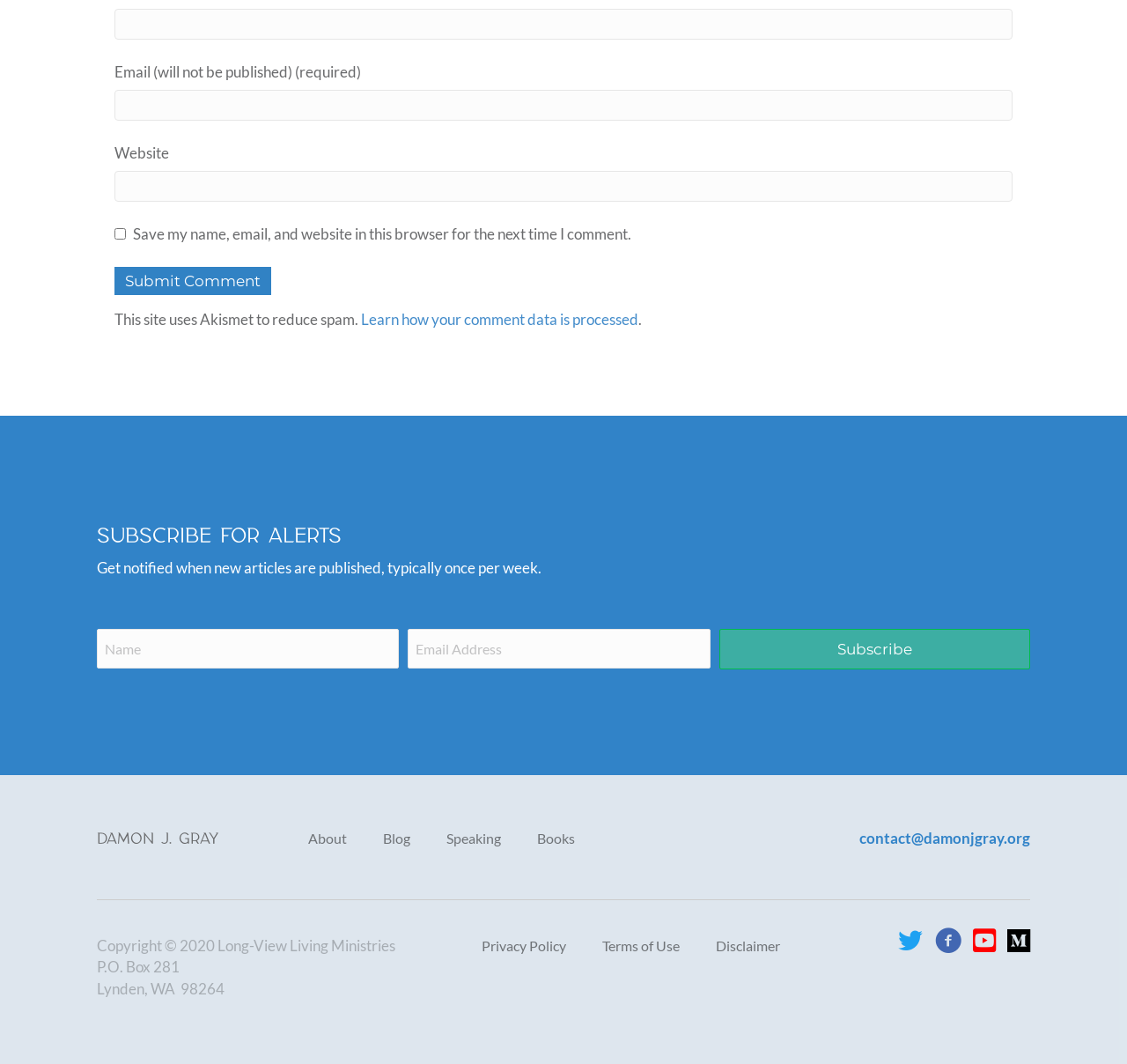Extract the bounding box coordinates for the HTML element that matches this description: "parent_node: Name aria-describedby="name-error" name="fl-subscribe-form-name" placeholder="Name"". The coordinates should be four float numbers between 0 and 1, i.e., [left, top, right, bottom].

[0.086, 0.591, 0.354, 0.628]